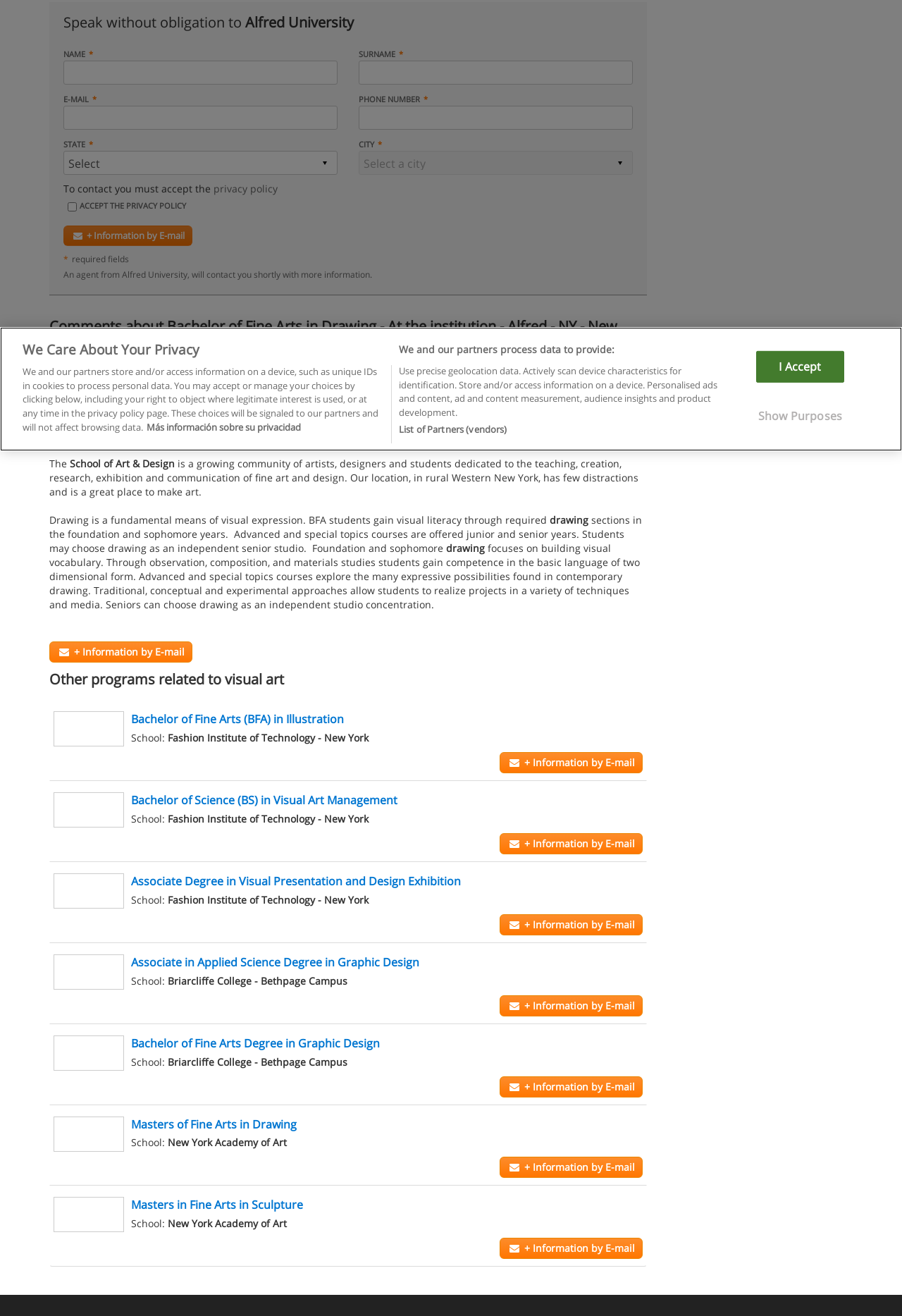Identify the bounding box for the UI element described as: "+ Information by E-mail". The coordinates should be four float numbers between 0 and 1, i.e., [left, top, right, bottom].

[0.07, 0.171, 0.213, 0.187]